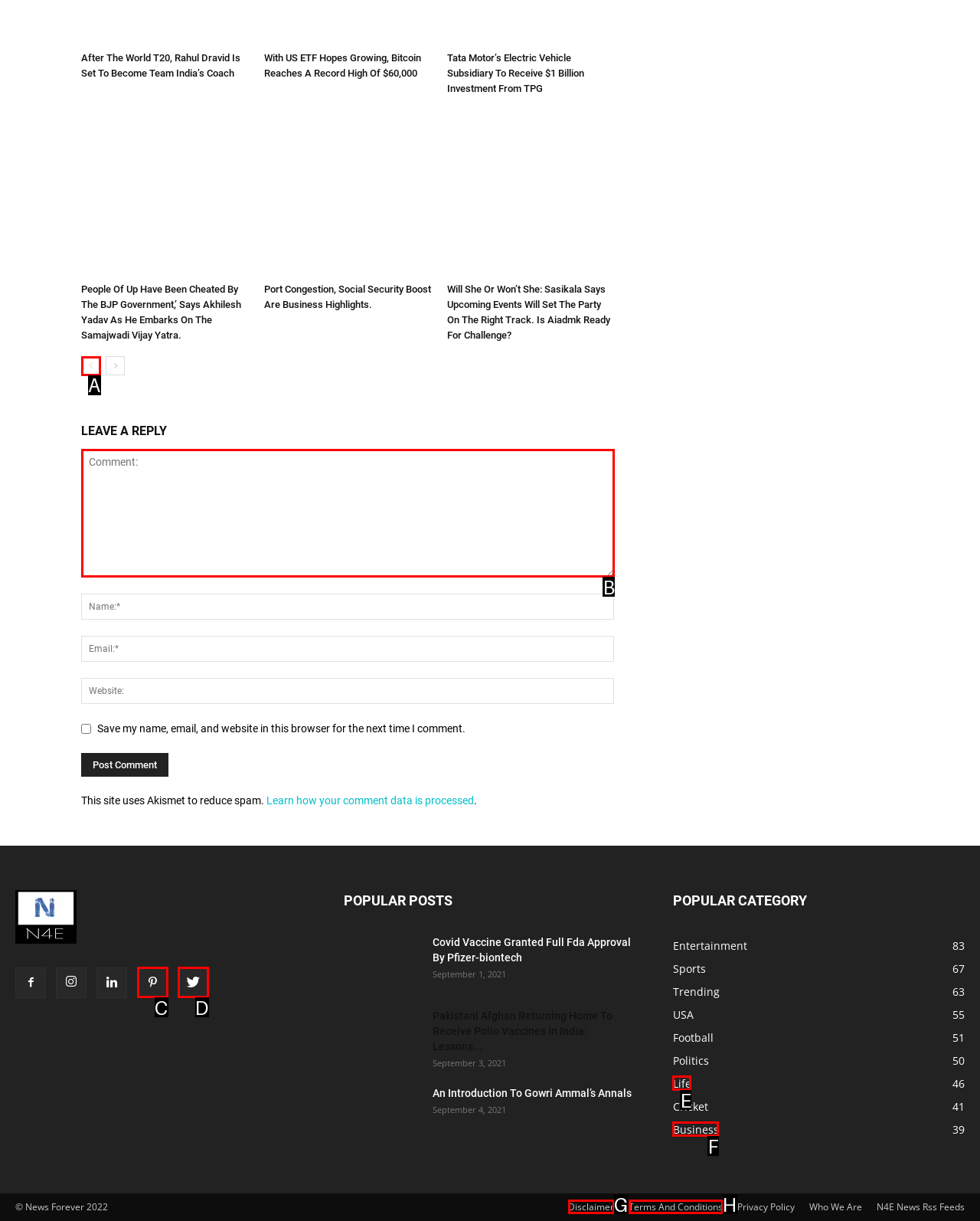Decide which HTML element to click to complete the task: Leave a reply in the comment box Provide the letter of the appropriate option.

B